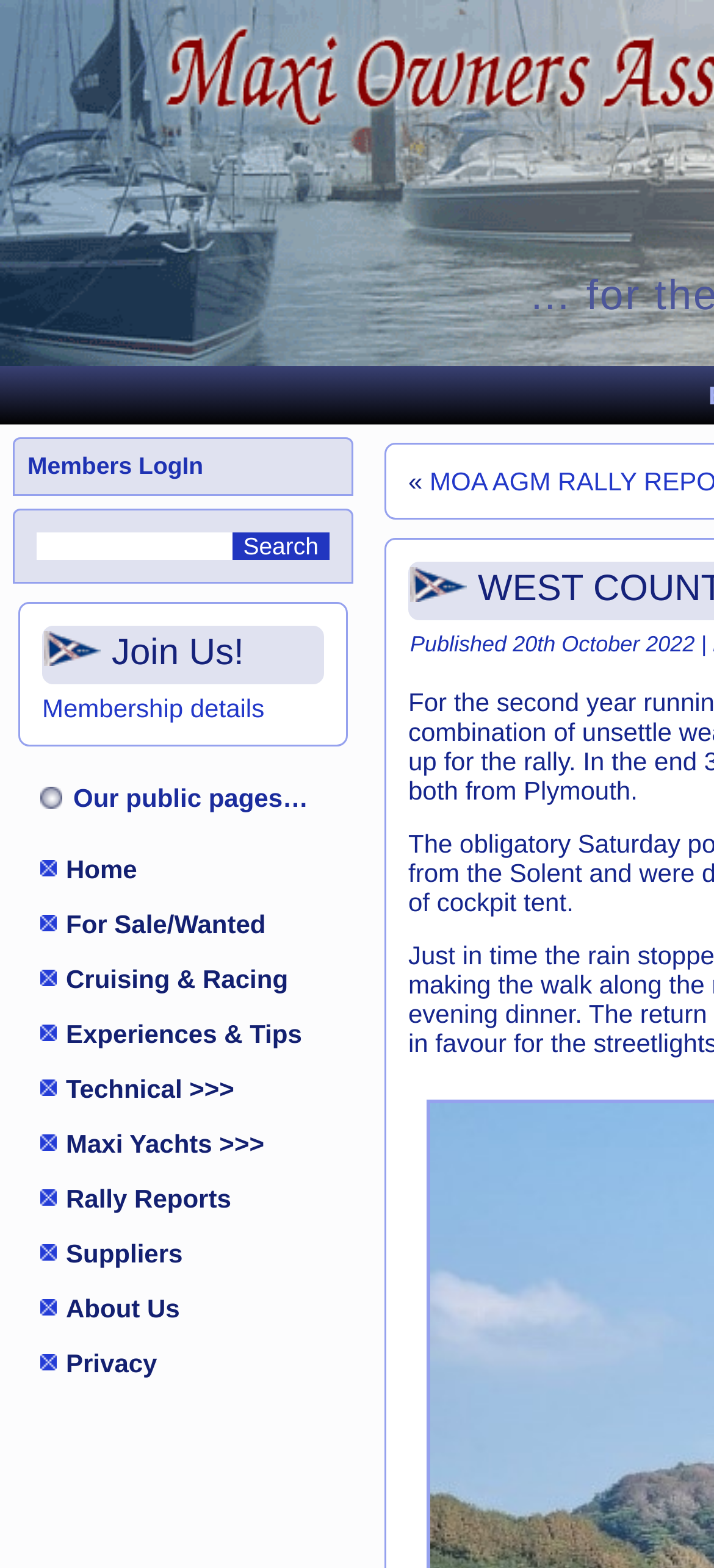Answer this question using a single word or a brief phrase:
How many links are there on the webpage?

14